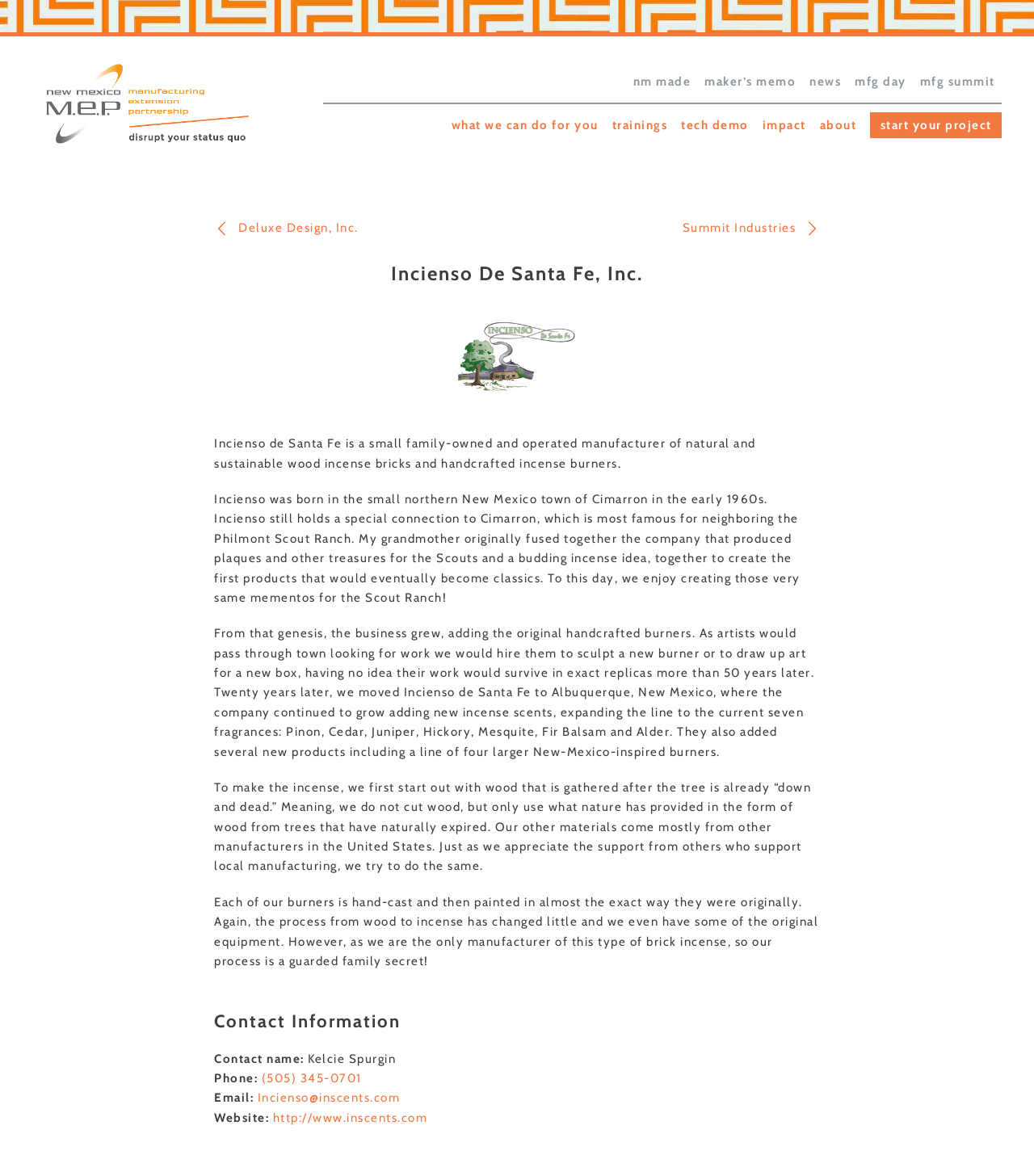Determine the main text heading of the webpage and provide its content.

Incienso De Santa Fe, Inc.